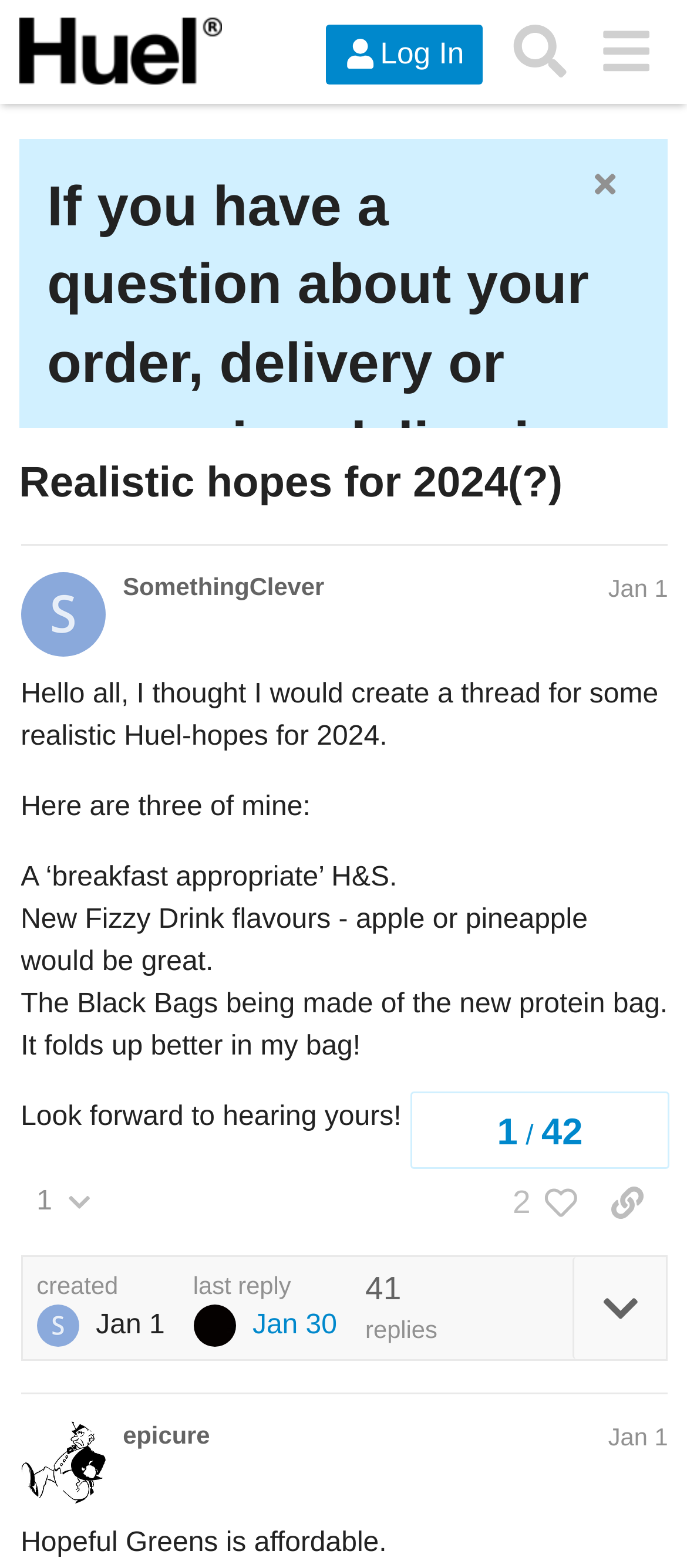Elaborate on the webpage's design and content in a detailed caption.

This webpage appears to be a forum thread discussing "Realistic hopes for 2024" related to Huel, a food company. At the top, there is a header section with a logo, navigation buttons, and a search bar. Below the header, there is a section with a heading that reads "If you have a question about your order, delivery or upcoming deliveries please WhatsApp us or email team@huel.com." This section also contains a paragraph of text and two links to WhatsApp and an email address.

The main content of the page is a forum thread with multiple posts. The first post, labeled as "post #1 by @SomethingClever," contains a heading with the user's name and the date "Jan 1." The post itself is a text block with three paragraphs, discussing the user's hopes for Huel in 2024, including a "breakfast appropriate" H&S, new Fizzy Drink flavors, and improvements to the Black Bags. Below the post, there are buttons to view replies, like the post, and copy a link to the post.

There are also indicators showing the number of replies, likes, and the date of the last reply. The thread continues with another post from a user named "epicure" with a similar format. Throughout the page, there are various buttons, links, and images, including icons for navigation and user profiles.